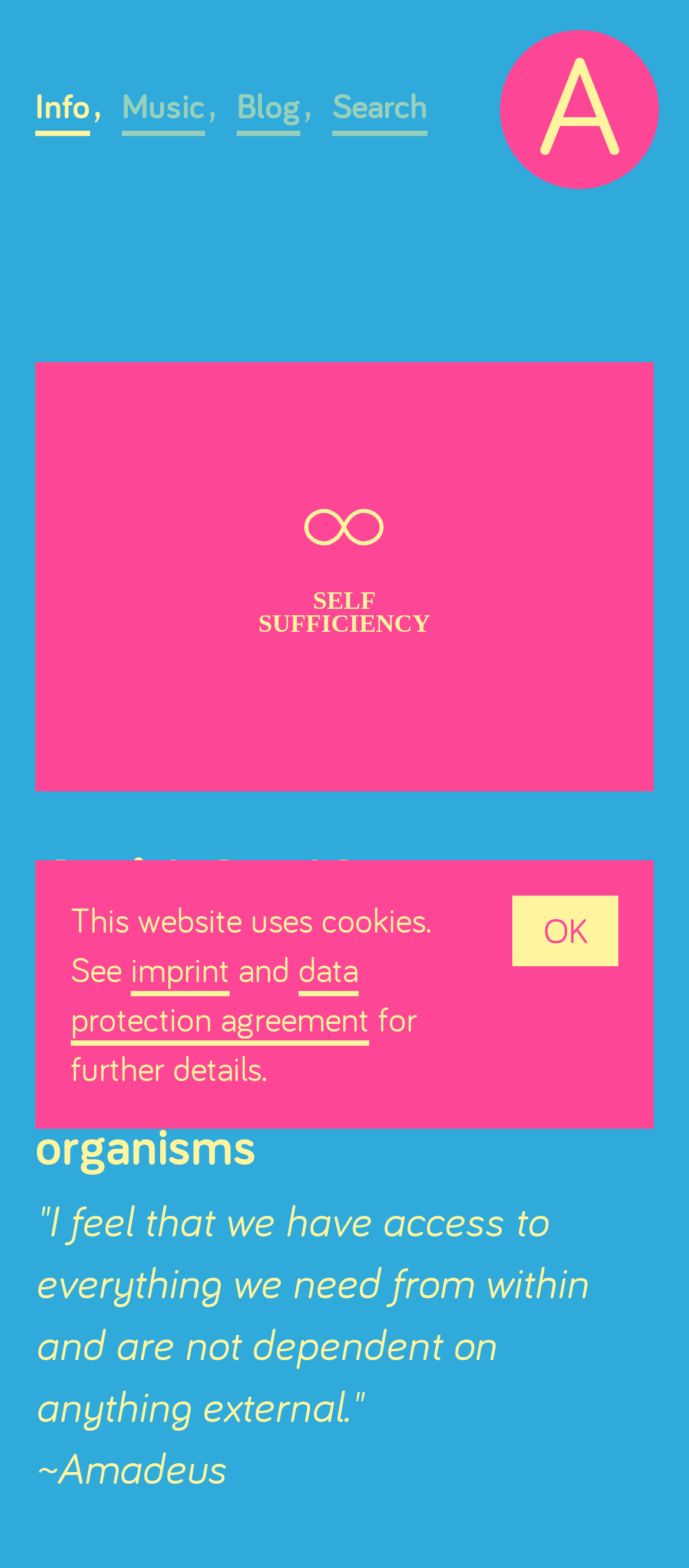Please specify the bounding box coordinates for the clickable region that will help you carry out the instruction: "go to info page".

[0.051, 0.053, 0.131, 0.082]